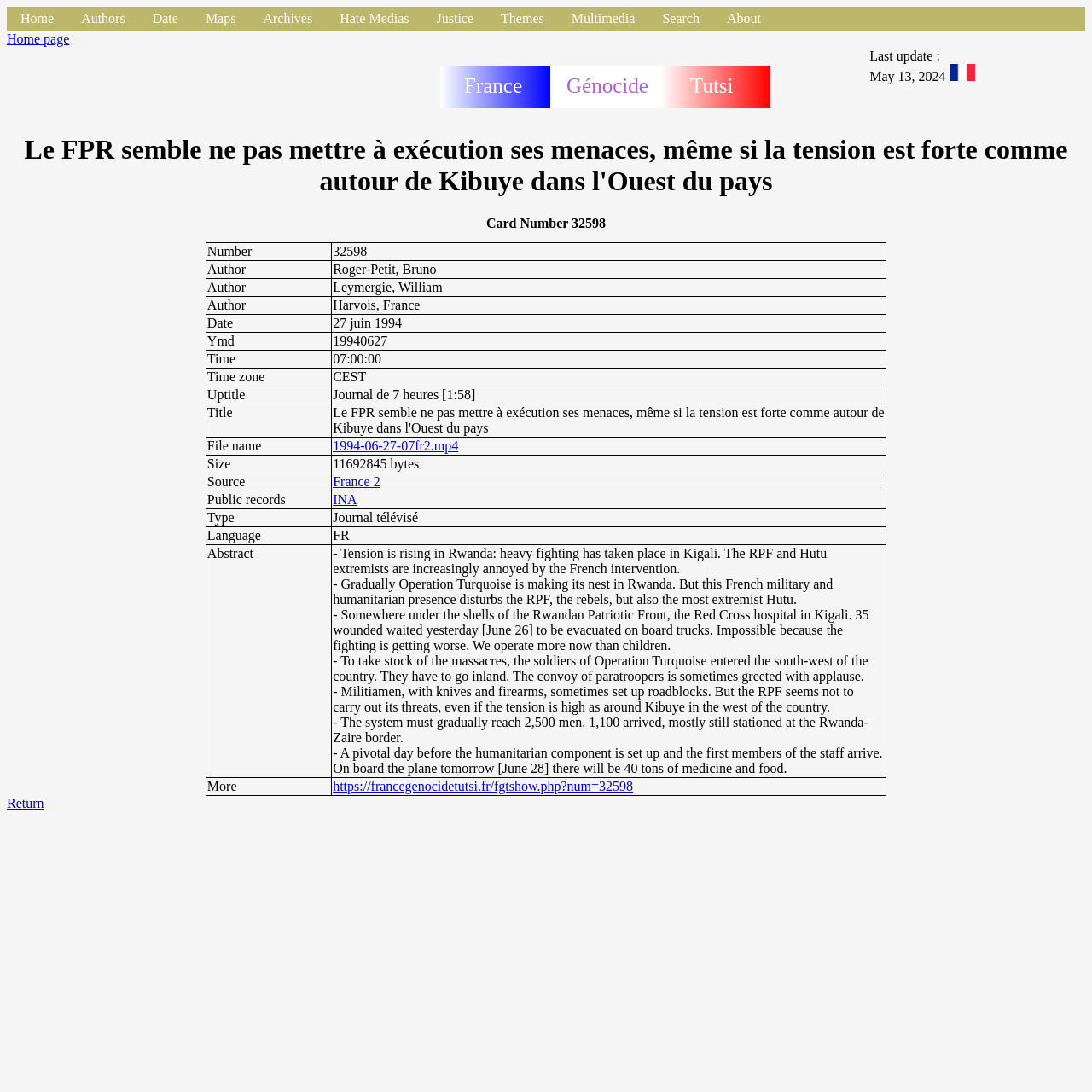Please determine the headline of the webpage and provide its content.

Le FPR semble ne pas mettre à exécution ses menaces, même si la tension est forte comme autour de Kibuye dans l'Ouest du pays